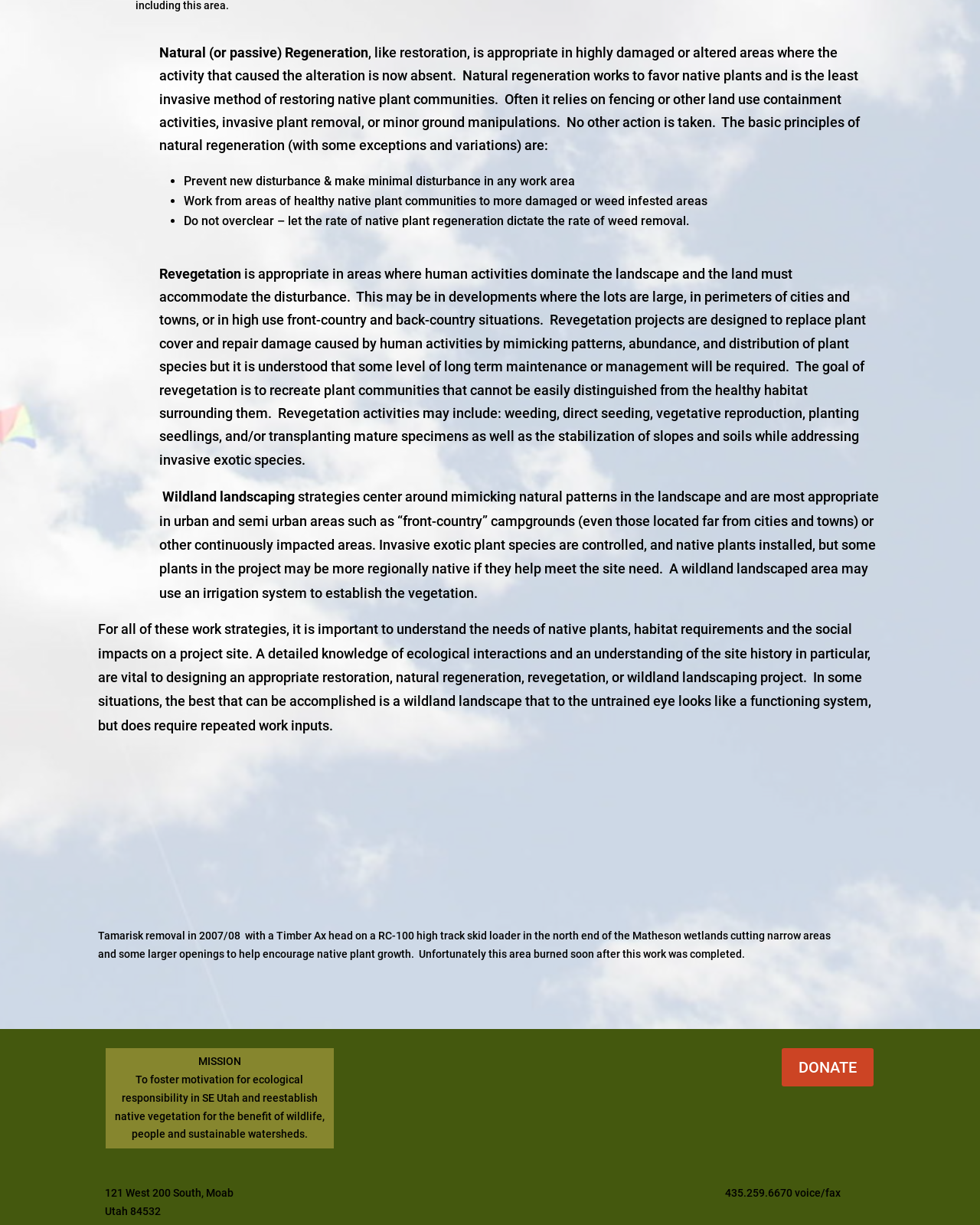What is the address of the organization?
Using the visual information, reply with a single word or short phrase.

121 West 200 South, Moab Utah 84532